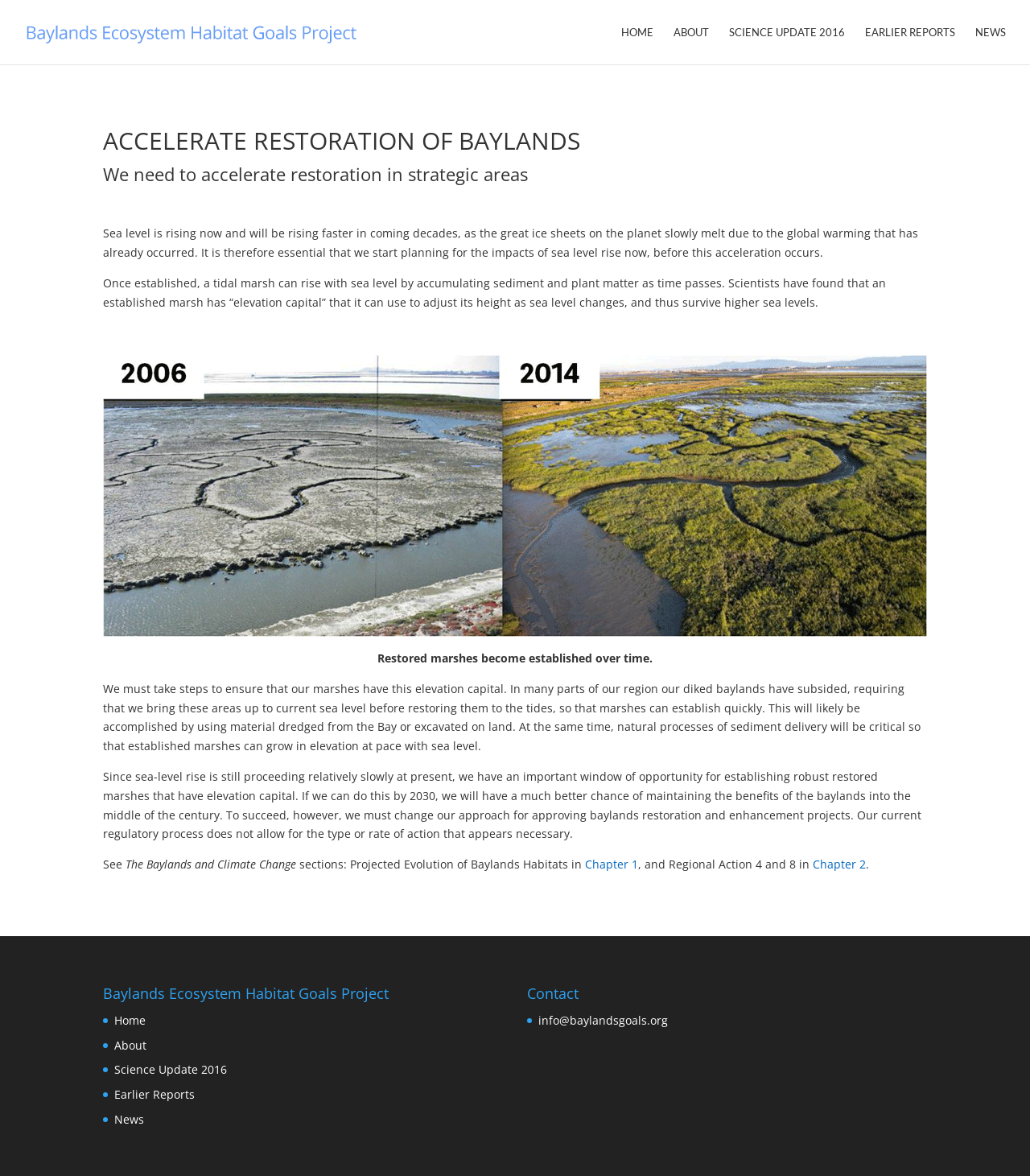Locate the headline of the webpage and generate its content.

ACCELERATE RESTORATION OF BAYLANDS